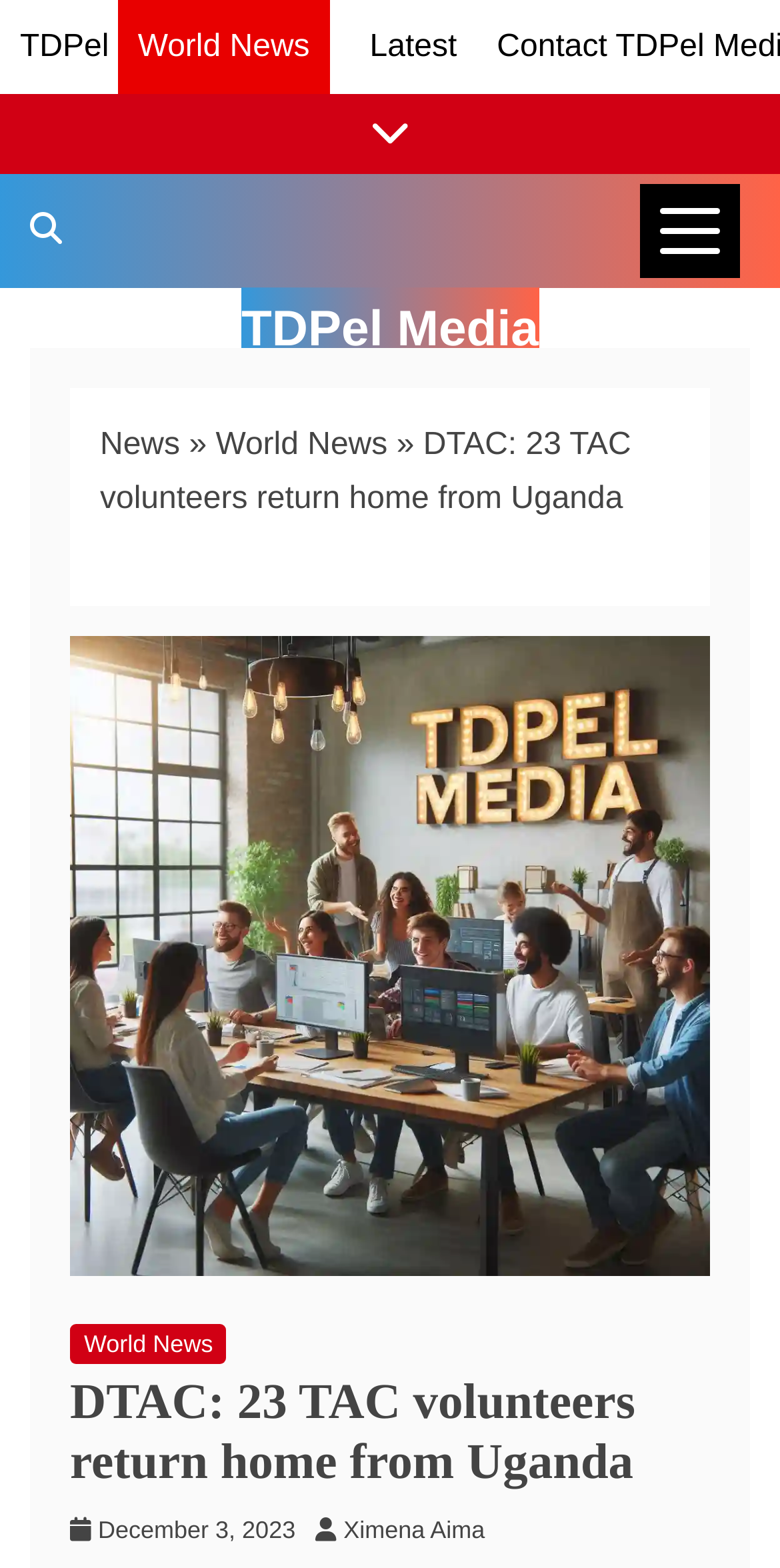What is the main topic of this news article?
Provide an in-depth and detailed answer to the question.

I determined the main topic of this news article by looking at the heading of the article, which says 'DTAC: 23 TAC volunteers return home from Uganda'. This indicates that the article is about TAC volunteers returning home from Uganda.